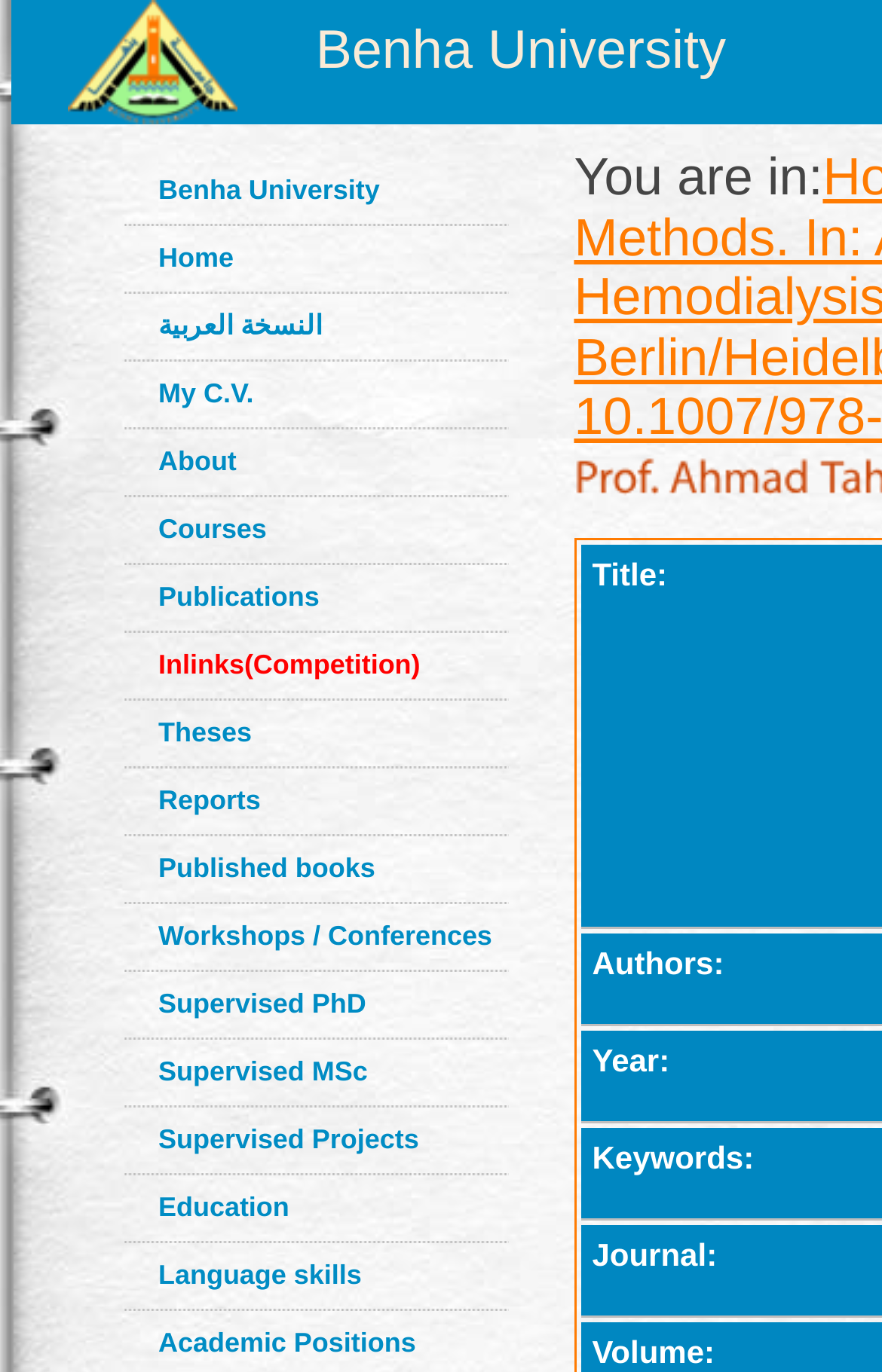Given the element description "https://factory-decals.com/product-category/yamaha-factory-graphics/" in the screenshot, predict the bounding box coordinates of that UI element.

None